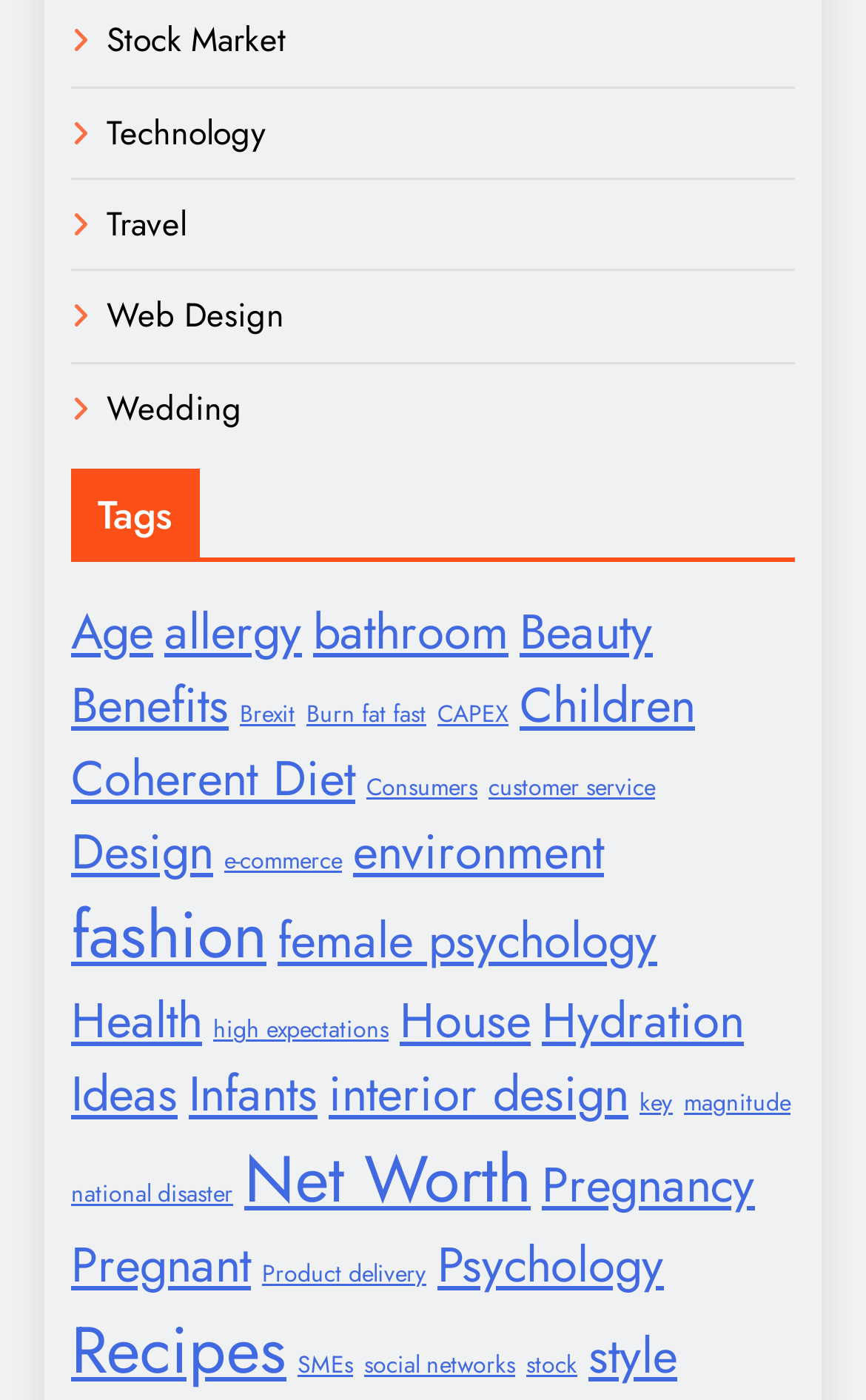Answer this question in one word or a short phrase: What is the first category listed under 'Tags'?

Age